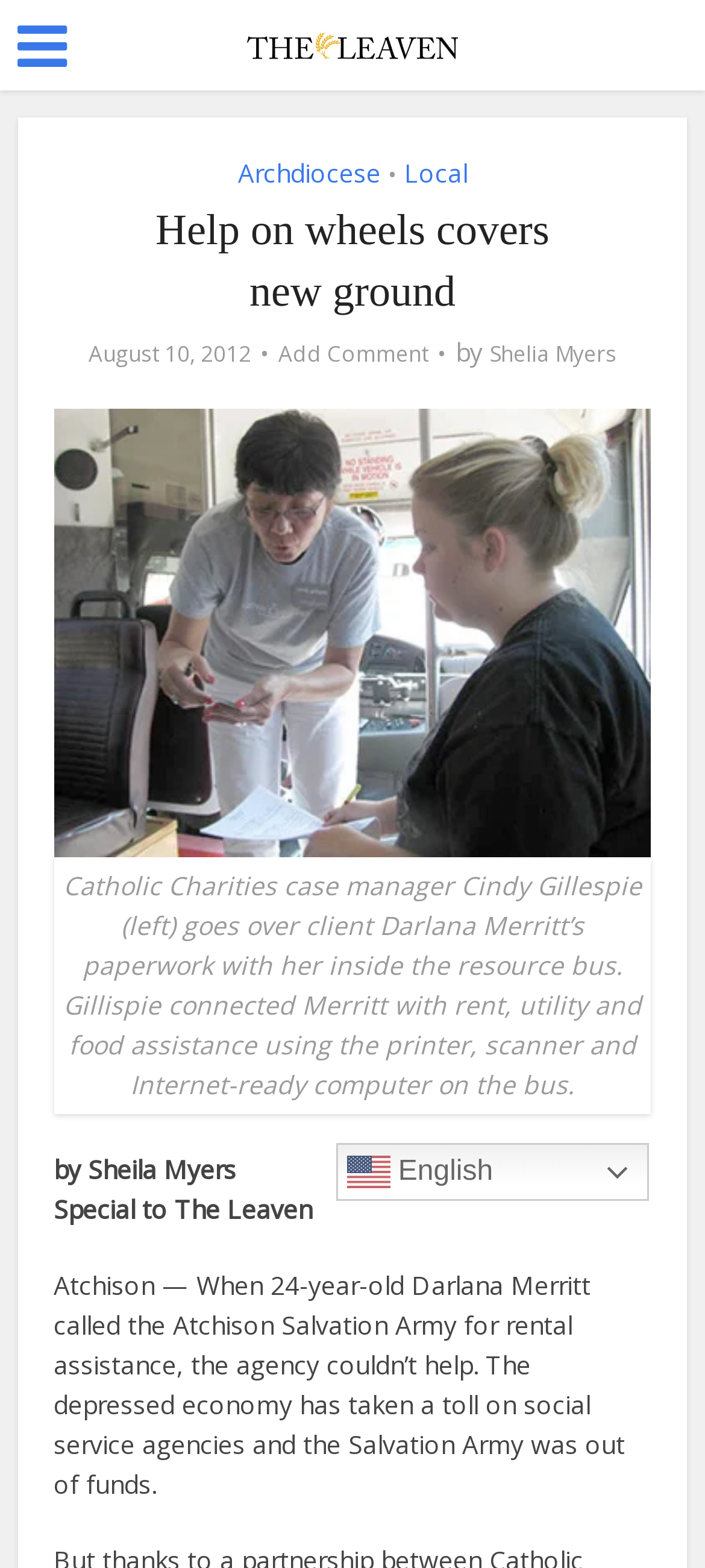Using the information in the image, give a detailed answer to the following question: What is the name of the case manager in the photo?

I found the answer by looking at the caption of the photo, which describes the scene and mentions the name of the case manager, Cindy Gillespie.